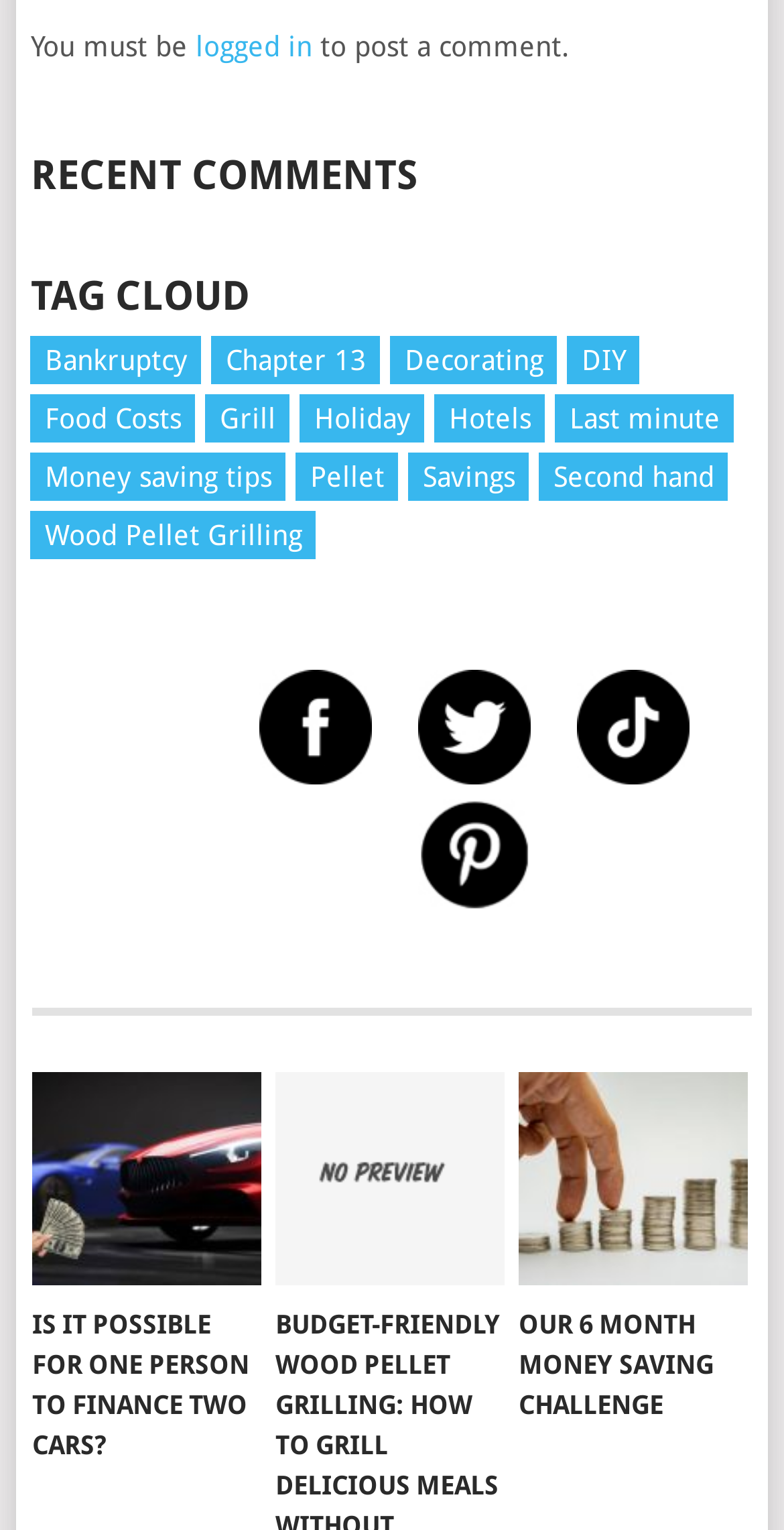Please specify the bounding box coordinates of the region to click in order to perform the following instruction: "Check 'Money saving tips' posts".

[0.039, 0.296, 0.365, 0.328]